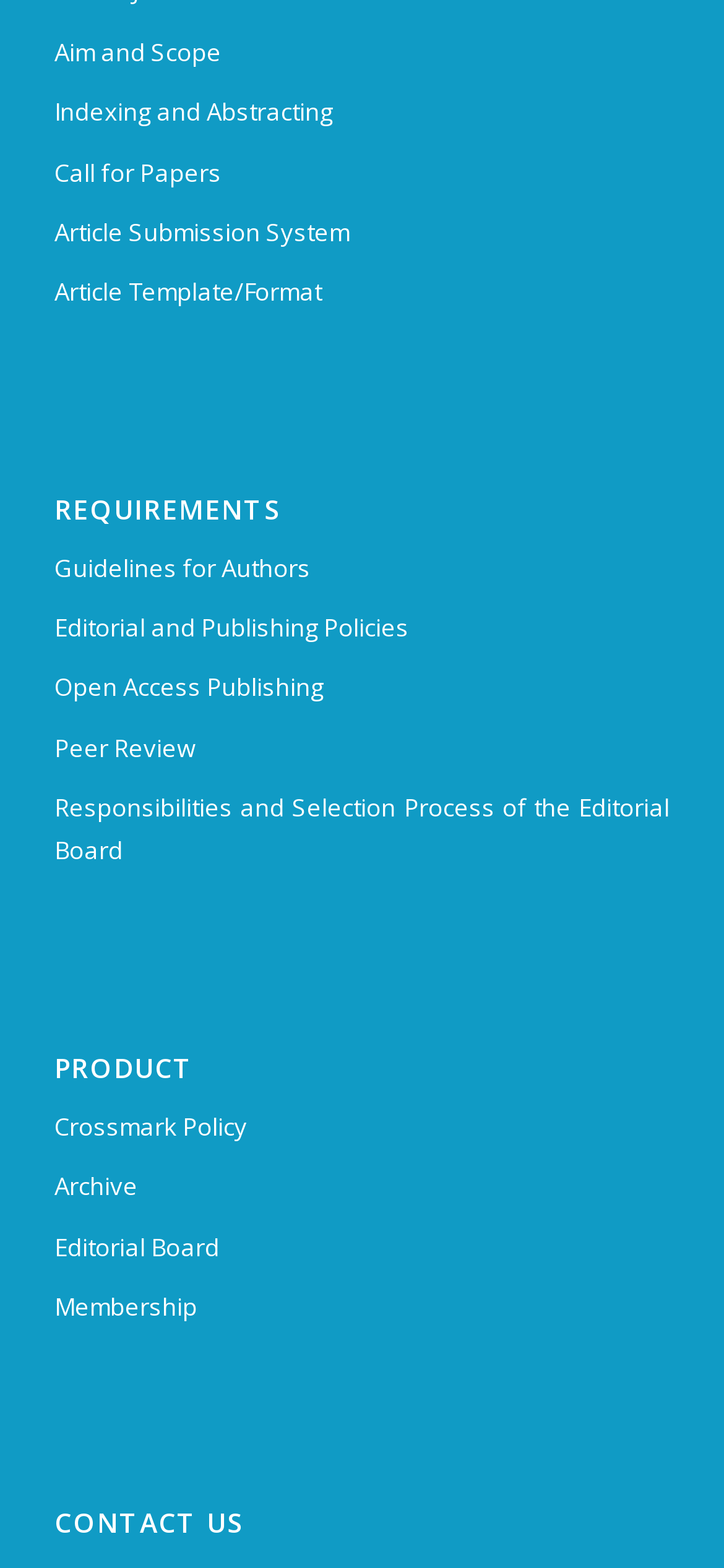Based on the element description, predict the bounding box coordinates (top-left x, top-left y, bottom-right x, bottom-right y) for the UI element in the screenshot: Article Template/Format

[0.075, 0.168, 0.925, 0.207]